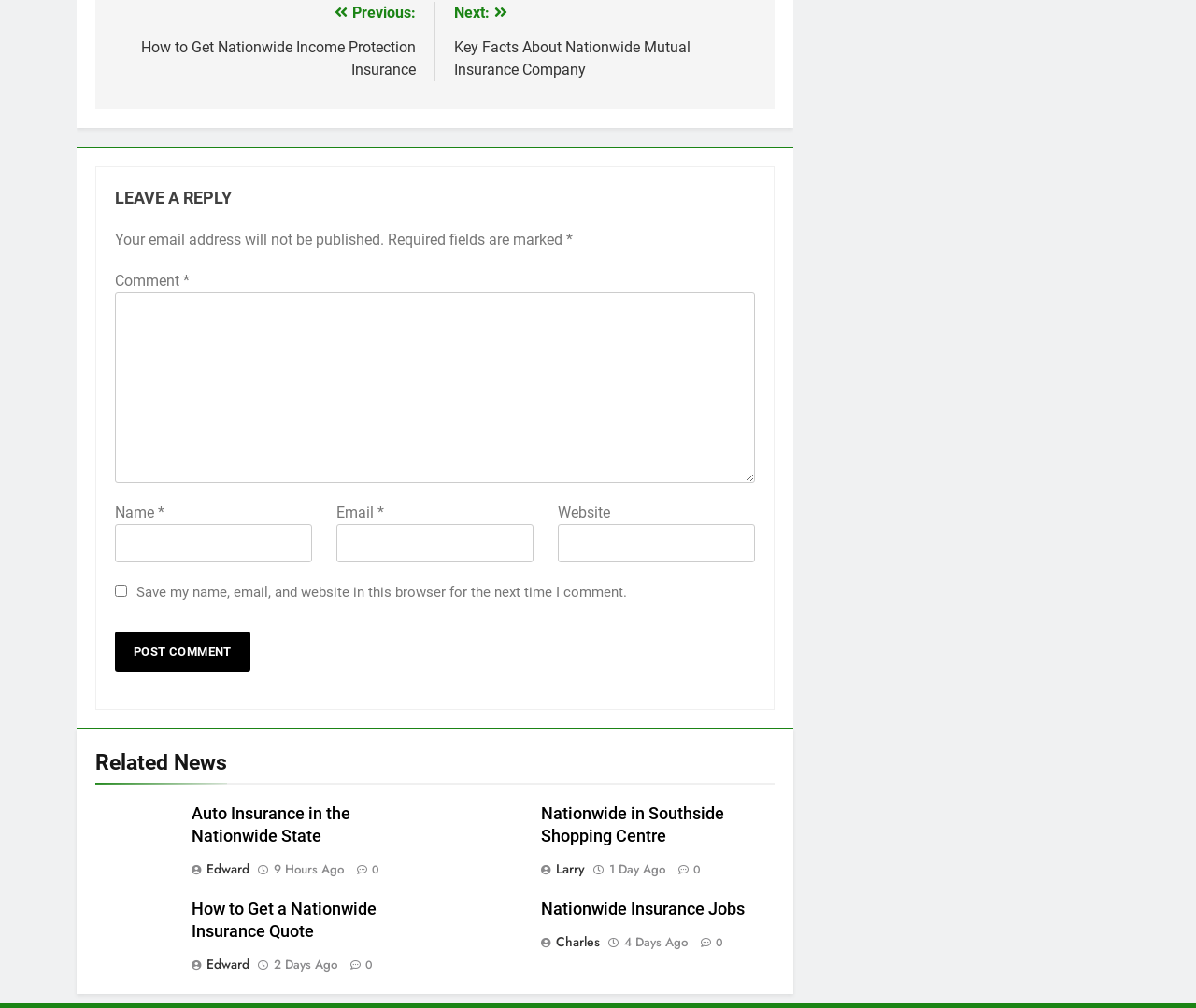Identify the coordinates of the bounding box for the element that must be clicked to accomplish the instruction: "Click the 'Next' link".

[0.379, 0.002, 0.632, 0.078]